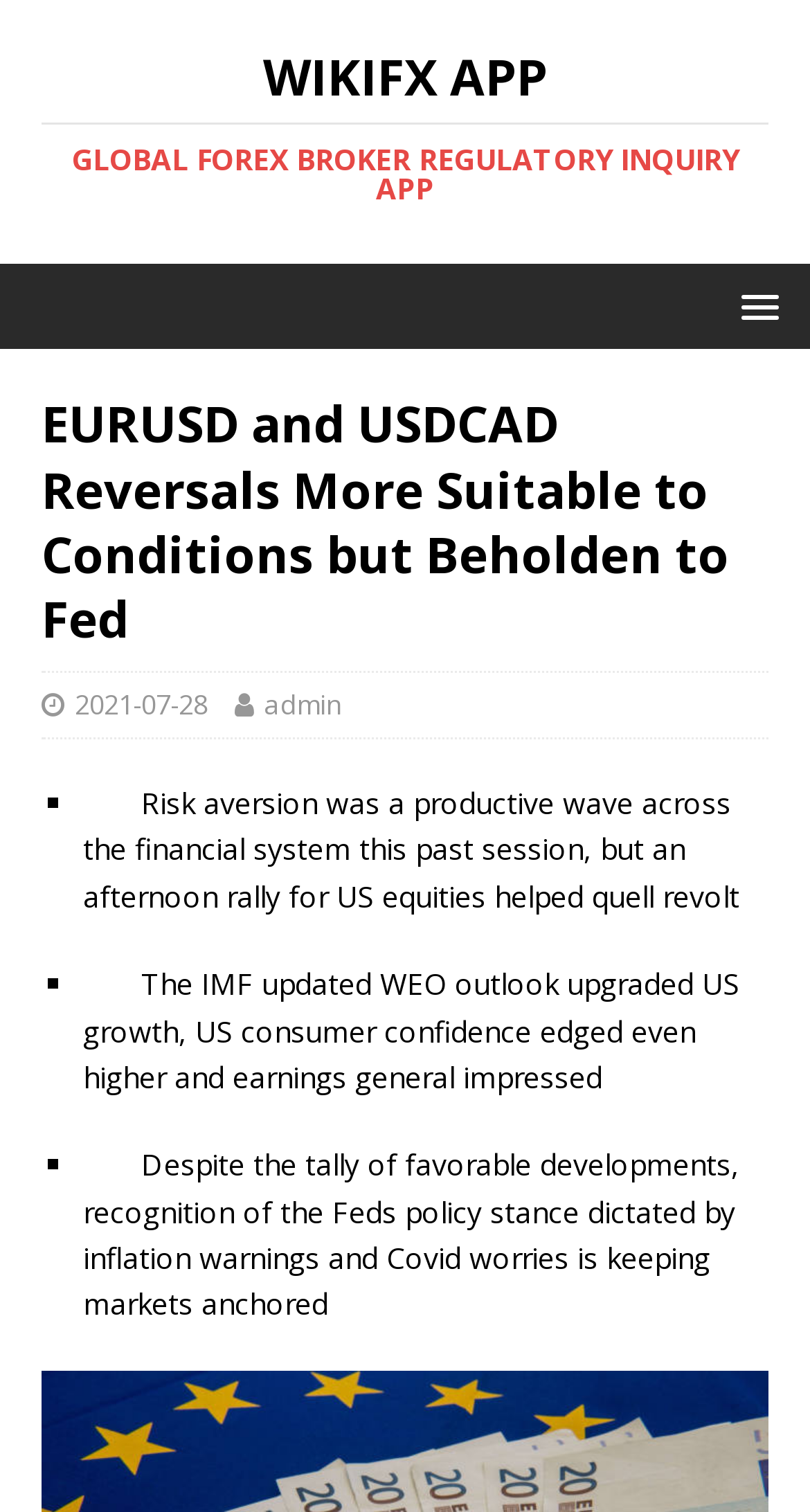How many paragraphs of text are there?
Please look at the screenshot and answer using one word or phrase.

3